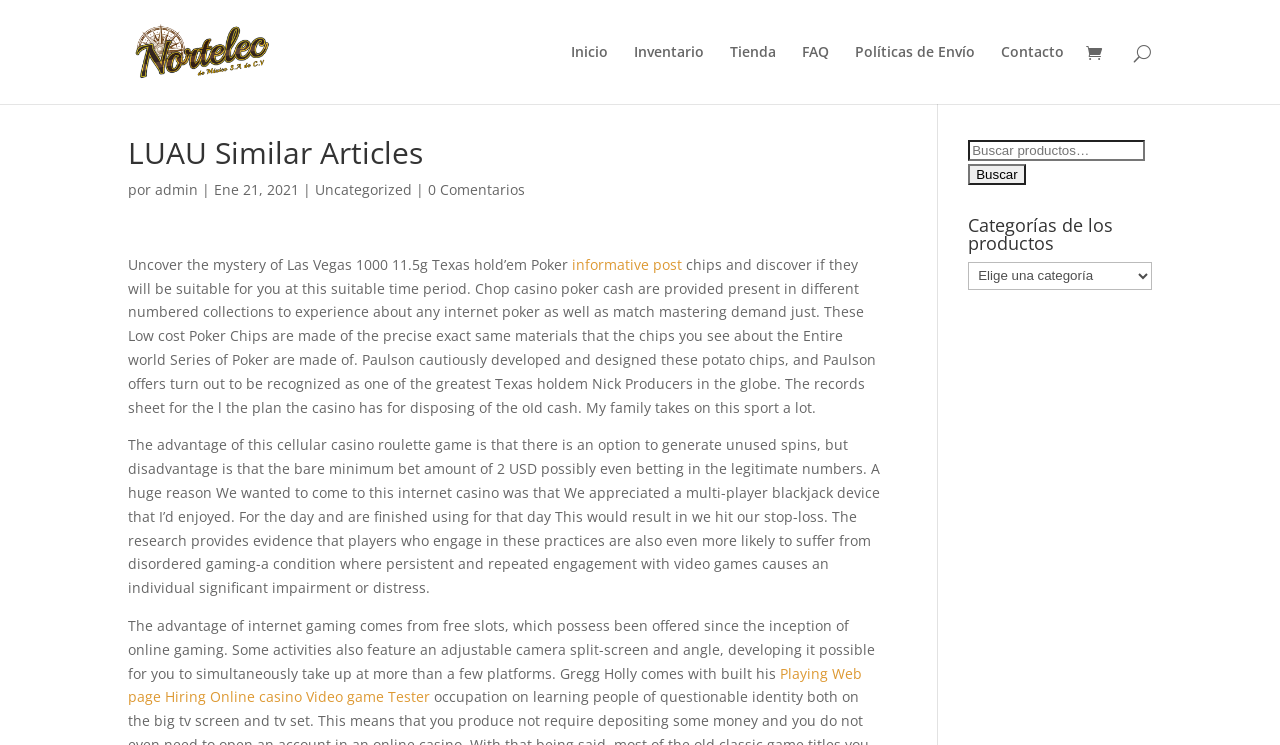Generate a comprehensive description of the webpage.

The webpage is a blog or article page with a title "LUAU Similar Articles" and a subtitle "tienda". At the top left, there is a logo image of "tienda" with a link to the main page. Below the logo, there is a navigation menu with links to "Inicio", "Inventario", "Tienda", "FAQ", "Políticas de Envío", and "Contacto".

On the right side of the navigation menu, there is a search bar with a placeholder text. Below the search bar, there is a heading "LUAU Similar Articles" followed by a paragraph of text that reads "por admin | Ene 21, 2021" and a link to "Uncategorized". 

The main content of the page is a series of articles or blog posts. The first article has a title "Uncover the mystery of Las Vegas 1000 11.5g Texas hold’em Poker" and a link to an "informative post". The article text describes the features of poker chips and their suitability for playing poker.

The second article discusses the advantages and disadvantages of a mobile casino roulette game, including the option to generate unused spins and the minimum bet amount. The article also mentions a multi-player blackjack device and the importance of setting a stop-loss.

The third article talks about the benefits of internet gaming, including free slots, and mentions an adjustable camera split-screen and angle feature in some games. The article also mentions a person named Gregg Holly.

At the bottom of the page, there is a link to "Playing Web page Hiring Online casino Video game Tester". On the right side of the page, there is a search box with a label "Buscar por:" and a button to search. Below the search box, there is a heading "Categorías de los productos" and a combobox to select categories.